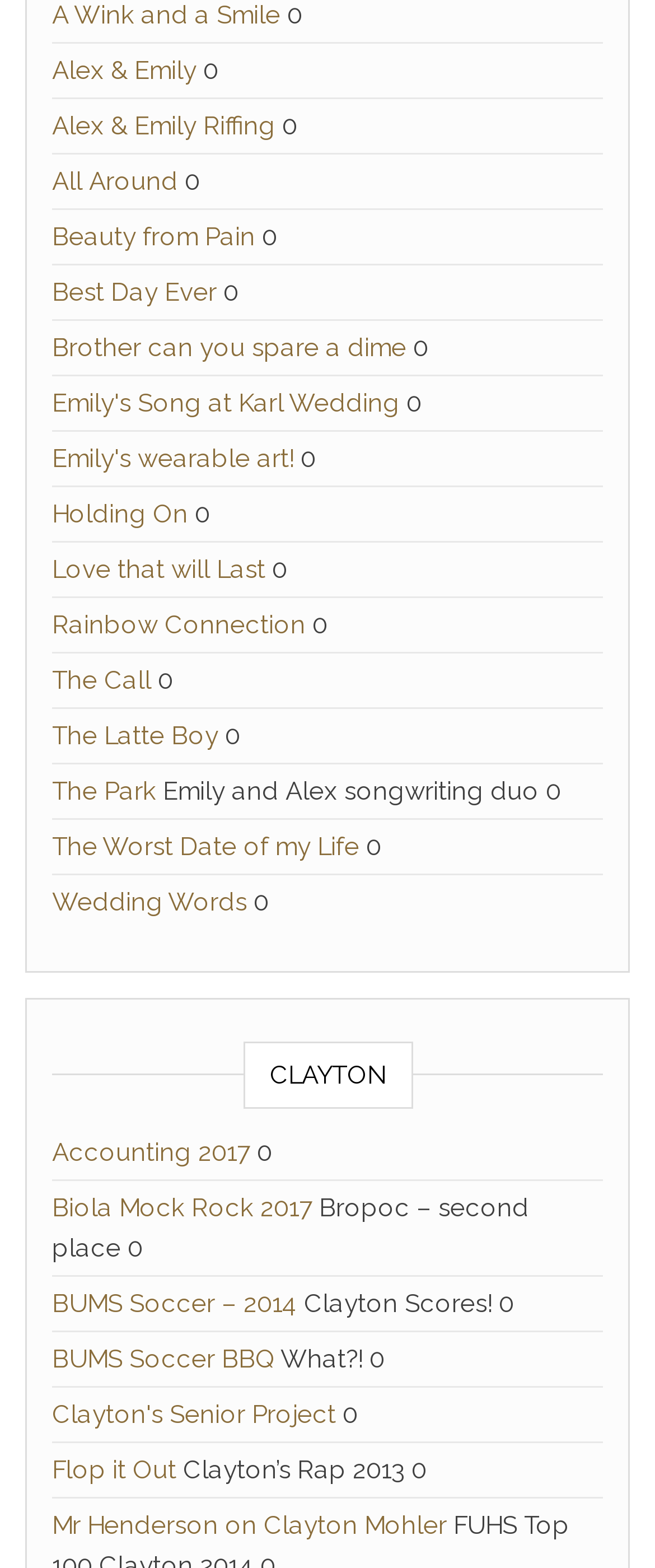Highlight the bounding box coordinates of the region I should click on to meet the following instruction: "Request a quote".

None